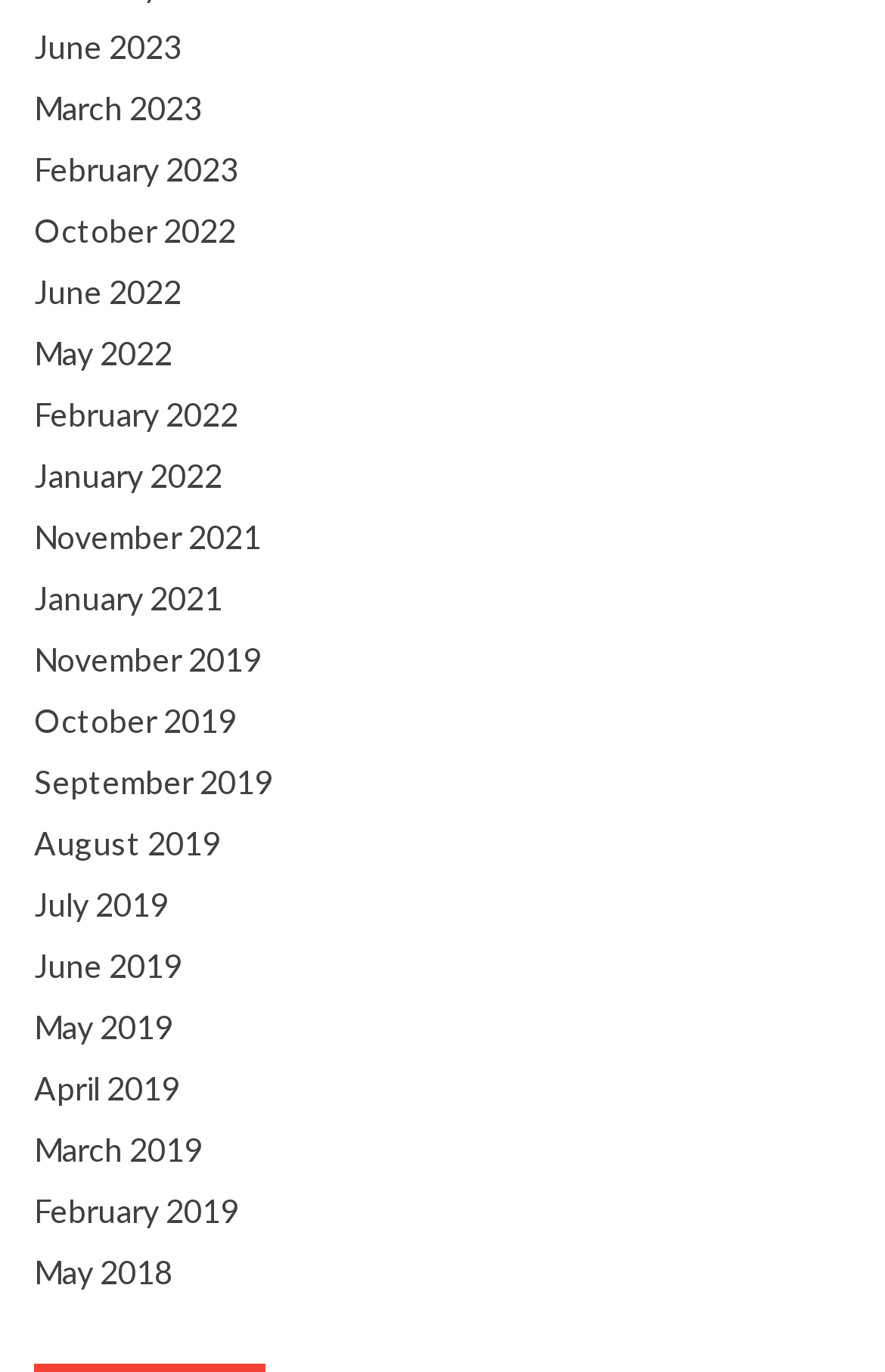Are there more links for 2019 or 2021?
Please answer the question with a detailed response using the information from the screenshot.

I counted the links that have '2019' in their text and found five links. I counted the links that have '2021' in their text and found two links. Therefore, there are more links for 2019.